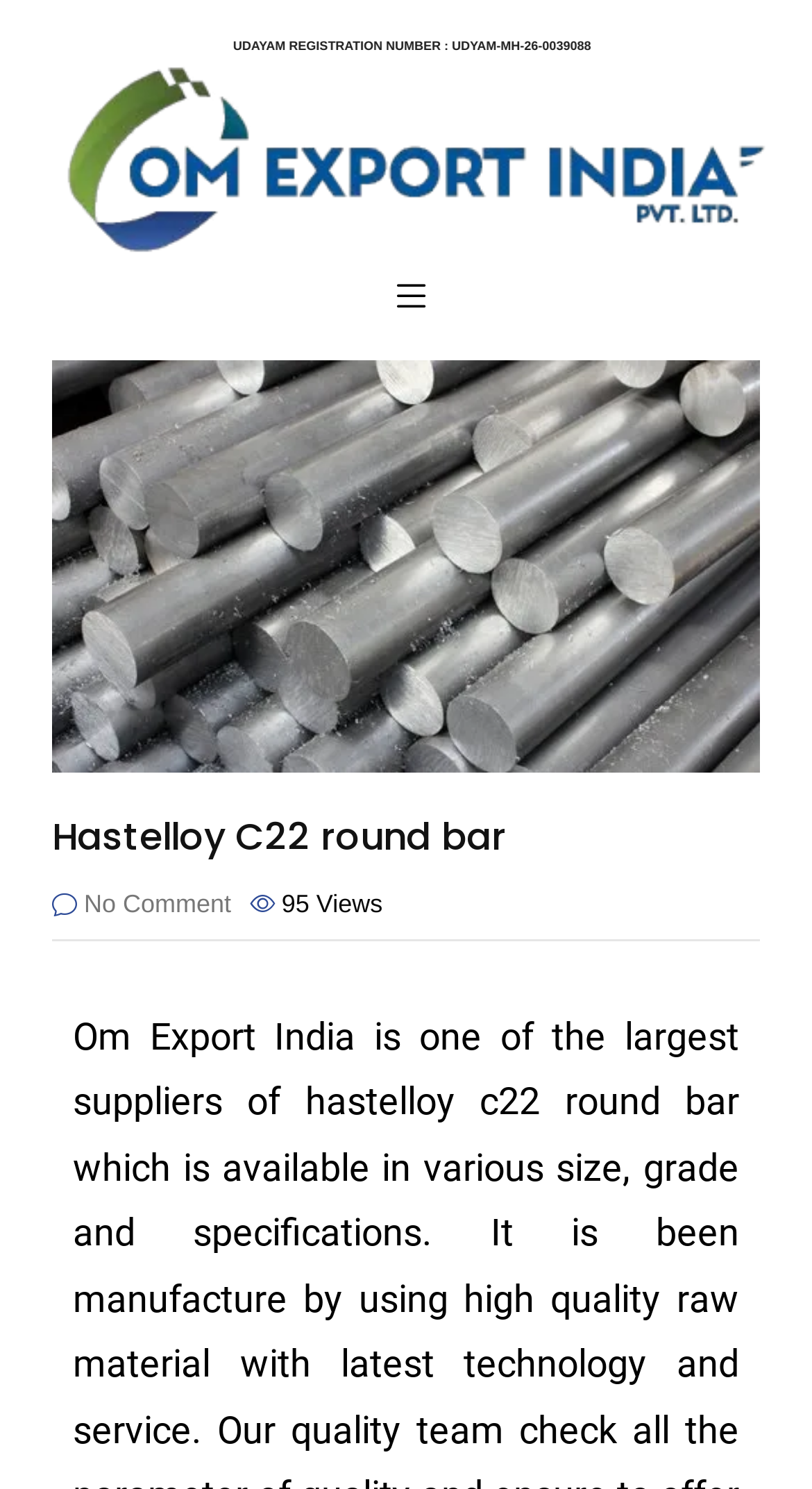For the element described, predict the bounding box coordinates as (top-left x, top-left y, bottom-right x, bottom-right y). All values should be between 0 and 1. Element description: GST Number : 27AACHS9477B1ZV

[0.373, 0.028, 0.627, 0.036]